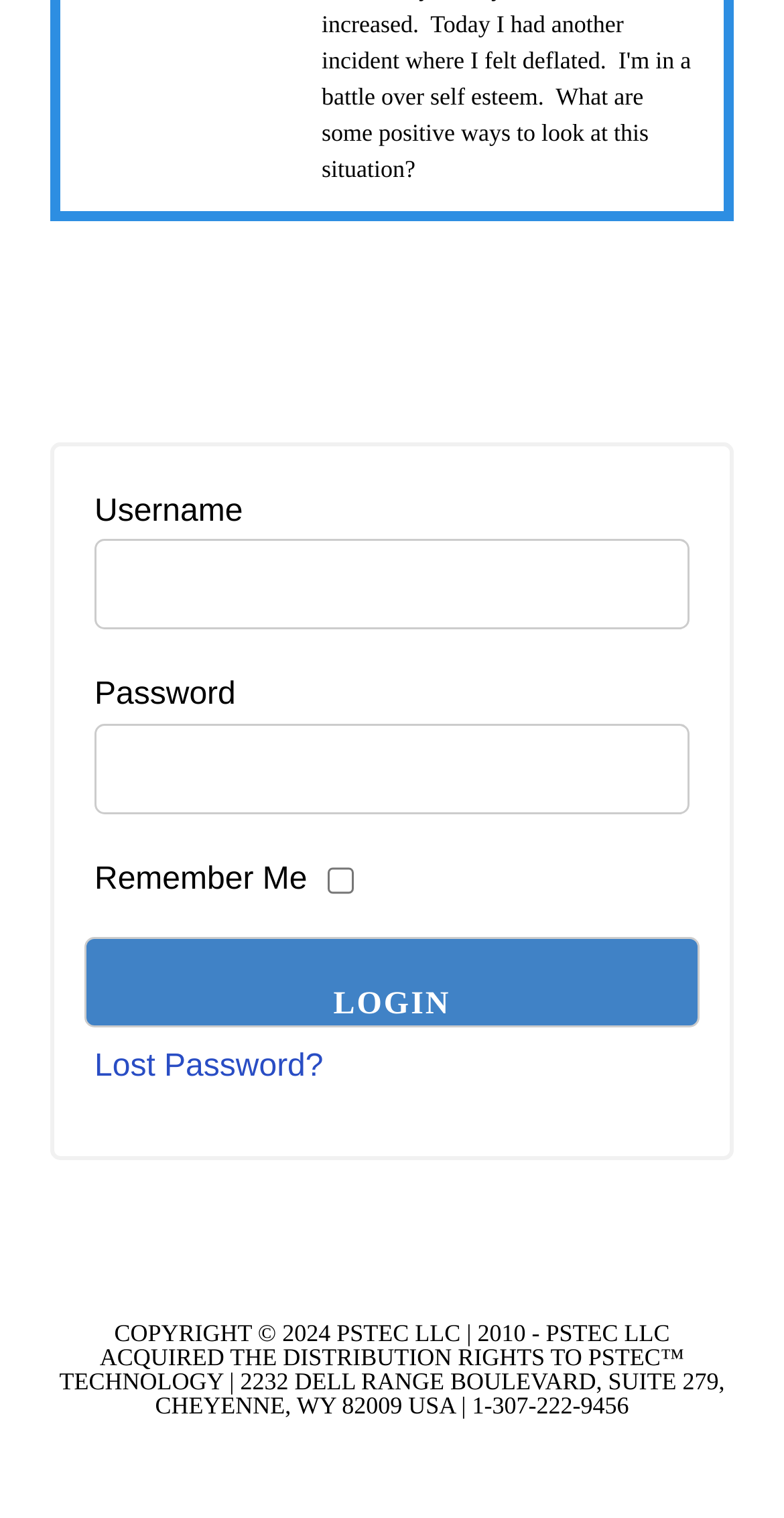Using the description "Lost Password?", locate and provide the bounding box of the UI element.

[0.121, 0.687, 0.412, 0.722]